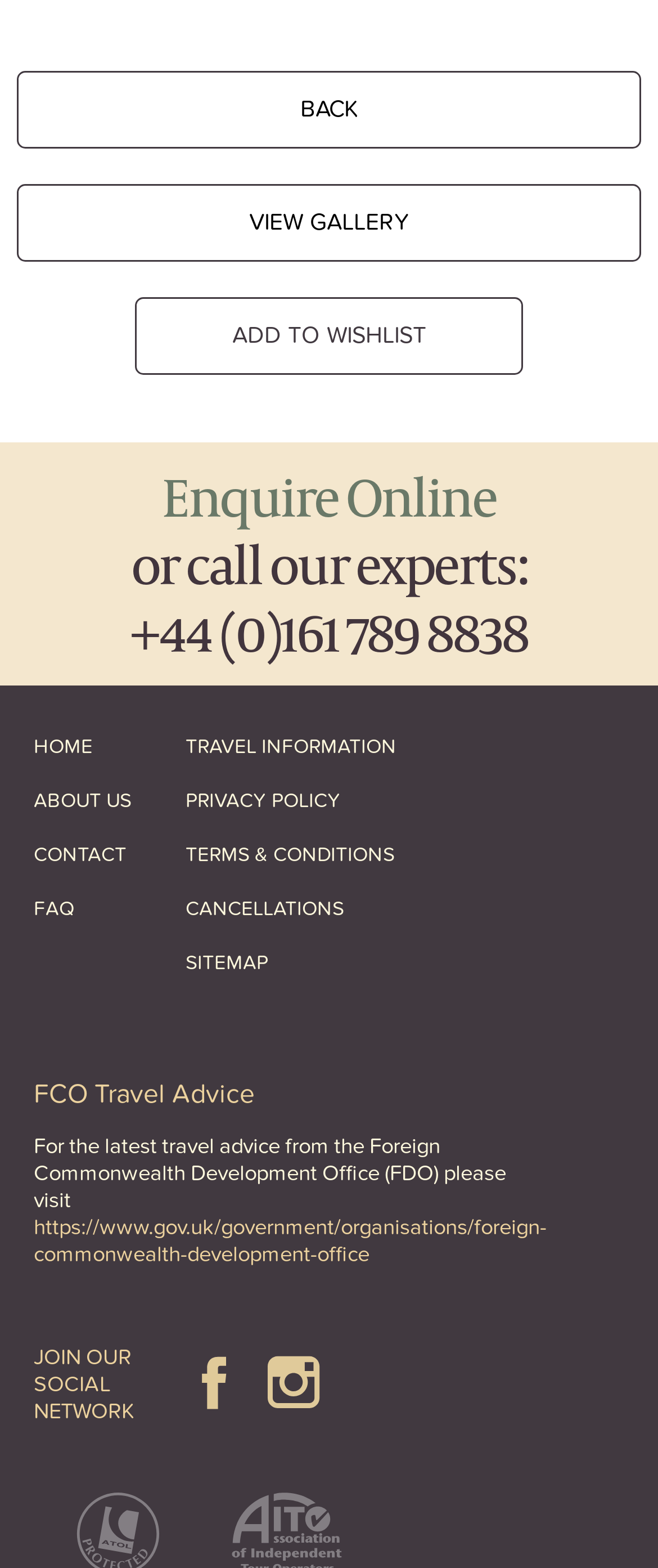Please identify the bounding box coordinates of the element that needs to be clicked to perform the following instruction: "Read the article about International Tea Day 2024".

None